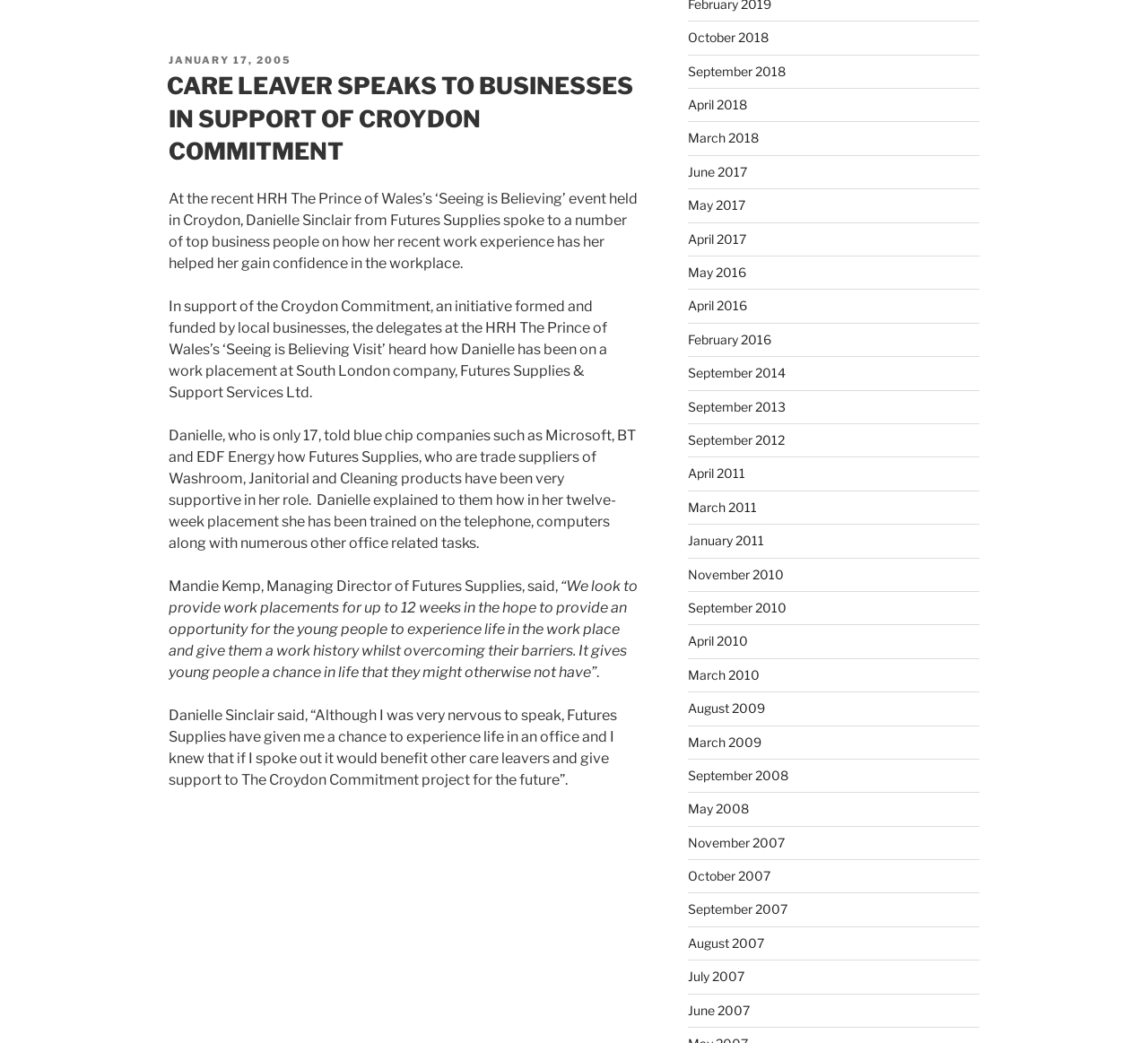Give the bounding box coordinates for this UI element: "November 2007". The coordinates should be four float numbers between 0 and 1, arranged as [left, top, right, bottom].

[0.599, 0.8, 0.683, 0.815]